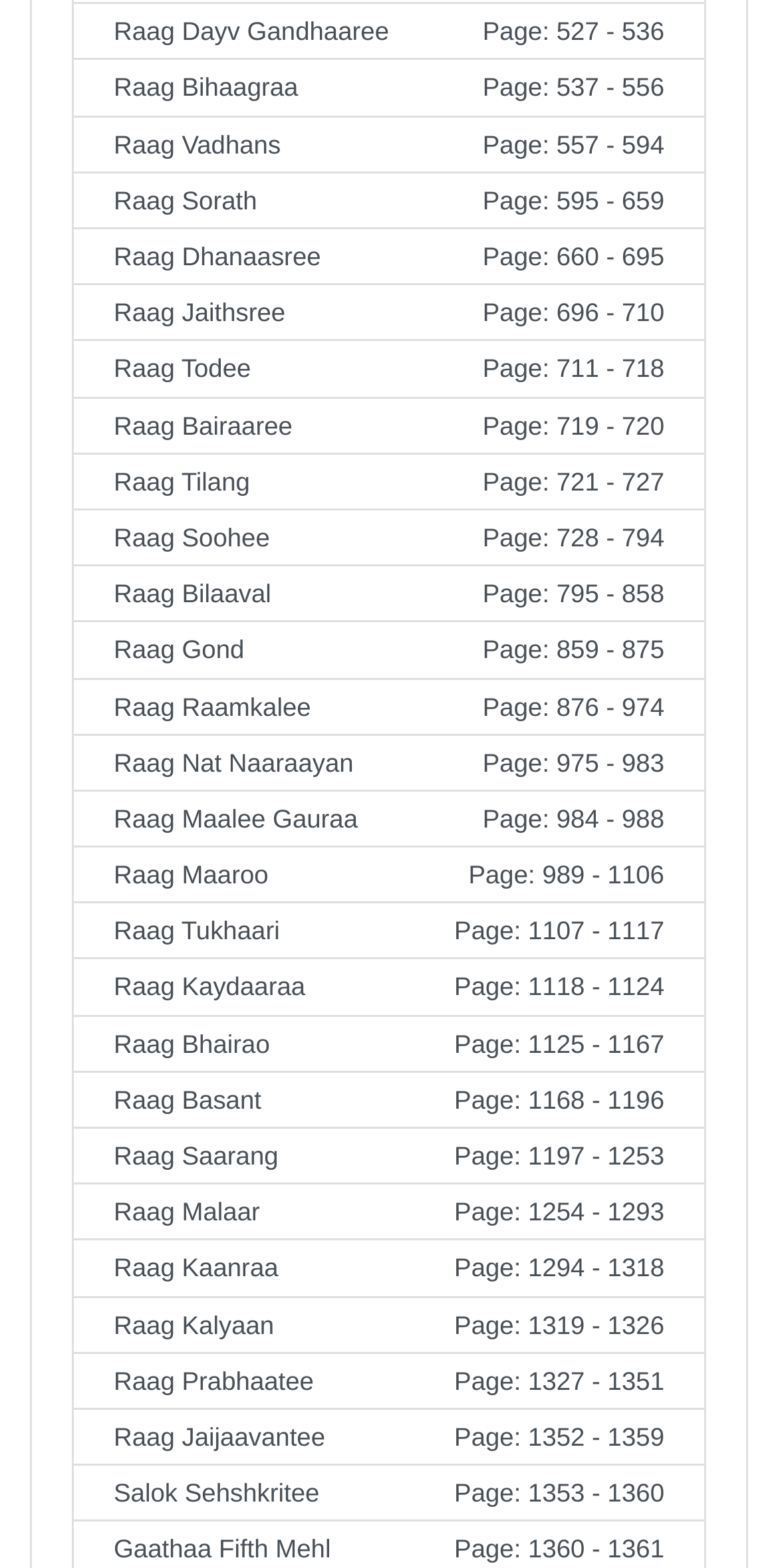Answer the question with a brief word or phrase:
What is the first Raag listed?

Raag Dayv Gandhaaree